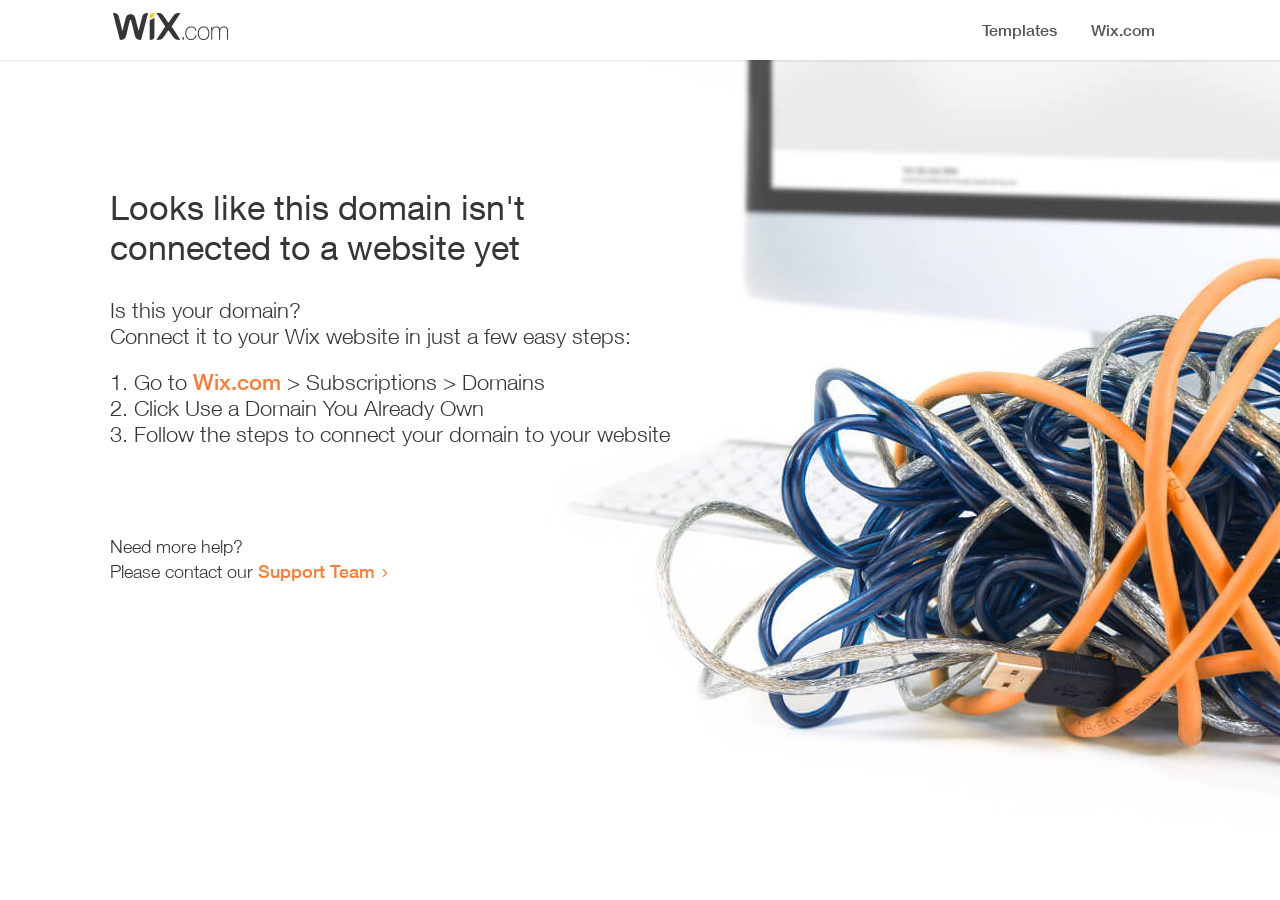Identify the coordinates of the bounding box for the element described below: "Snips & Shears". Return the coordinates as four float numbers between 0 and 1: [left, top, right, bottom].

None